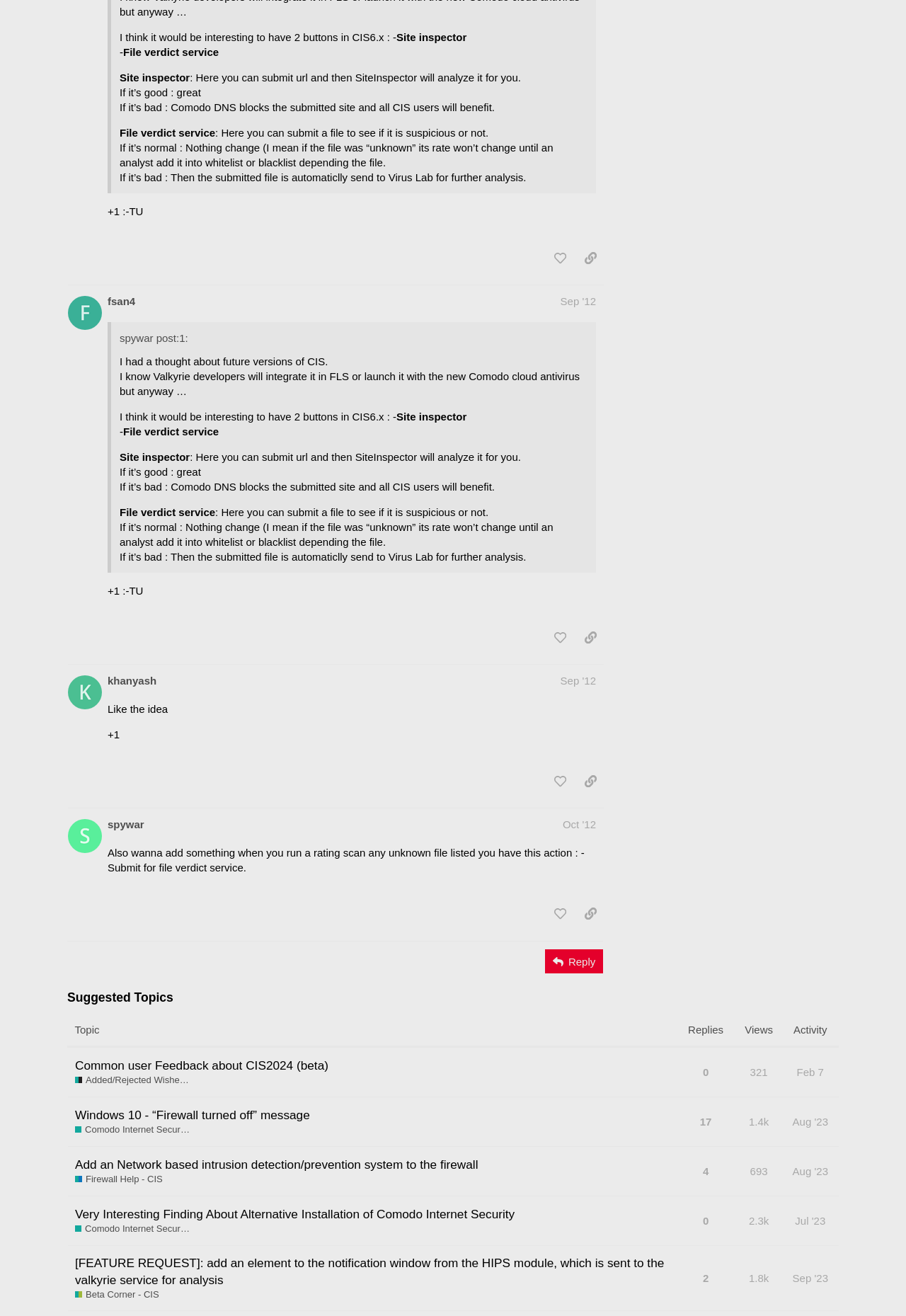Use a single word or phrase to answer the question:
What happens if a submitted file is bad?

Comodo DNS blocks it